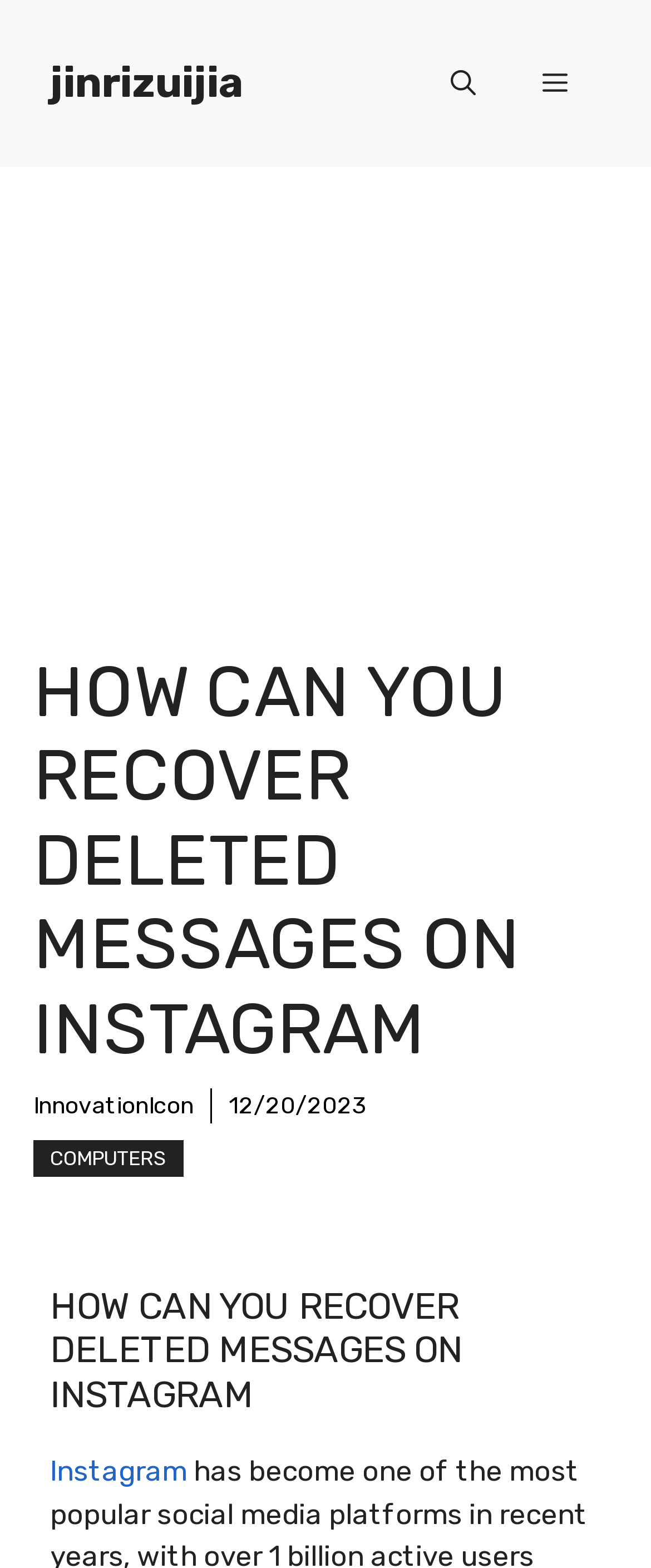Please respond to the question using a single word or phrase:
What is the date of the article?

12/20/2023